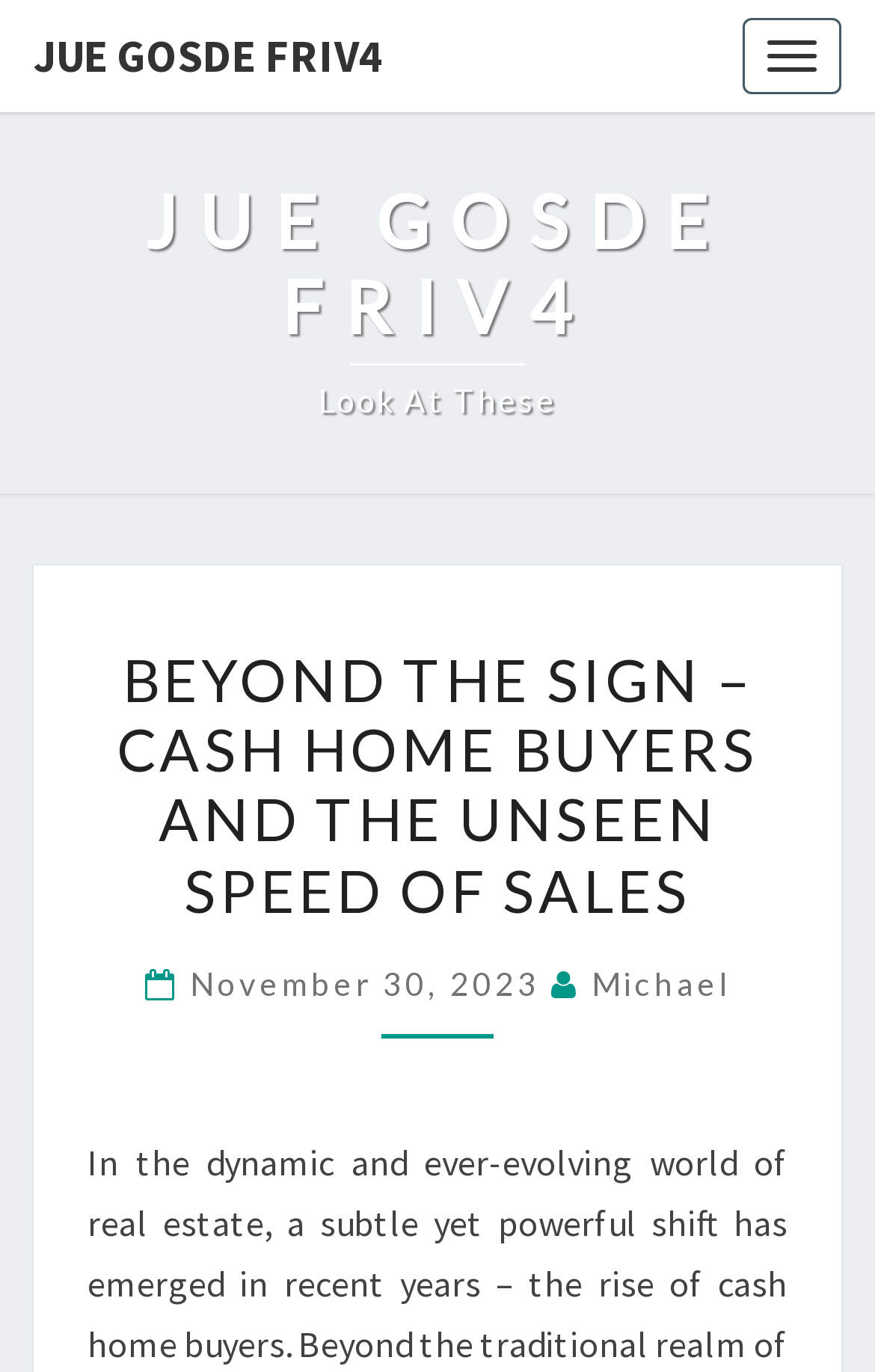Determine the main headline from the webpage and extract its text.

JUE GOSDE FRIV4